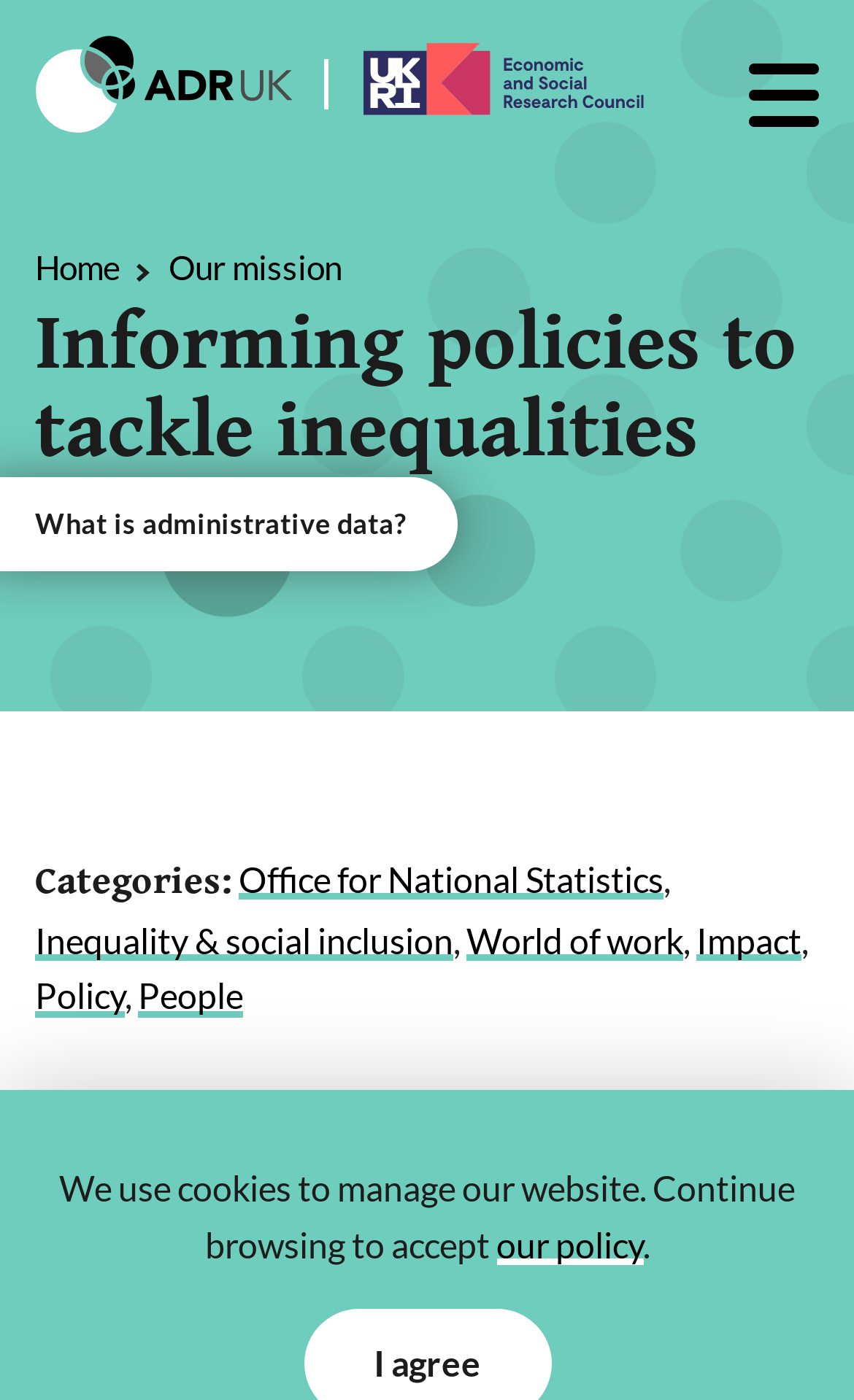Describe all the significant parts and information present on the webpage.

The webpage is about ADR UK, an organization focused on data-driven change. At the top, there is a link to the organization's main page, "ADR UK - Data driven change". Below this, there is a search bar with a text box to input keywords and a search button. 

To the right of the search bar, there is a link to go back to the main menu. Below this, there are several links to different sections of the website, including "Our mission", "Administrative data", "Ethics & responsibility", and more. 

Further down, there is a heading that reads "Informing policies to tackle inequalities". Below this, there are links to different categories, including "Office for National Statistics", "Inequality & social inclusion", "World of work", and more. 

On the right side of the page, there is an image related to informing policies to tackle inequalities. Below this, there is a paragraph of text that describes a research project, mentioning the Office for National Statistics and the Secure Research Service. 

At the very bottom of the page, there is a notice about the website's use of cookies, with a link to the organization's policy on the matter.